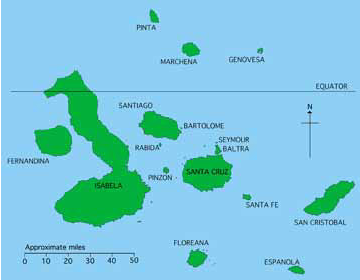Summarize the image with a detailed description that highlights all prominent details.

This map showcases the Galapagos Islands, illustrating their distinctive green landmasses against a light blue ocean background. Key islands, including Isabela, Santa Cruz, and San Cristobal, are labeled clearly, providing a geographical context. The map also includes important features such as the approximate distances indicated in miles at the bottom, a north direction arrow, and the Equator clearly marked at the top, helping viewers understand the location of these islands in relation to global coordinates. This visualization serves as a vital resource for planning visits and exploring the diverse ecosystems and wildlife unique to each island.